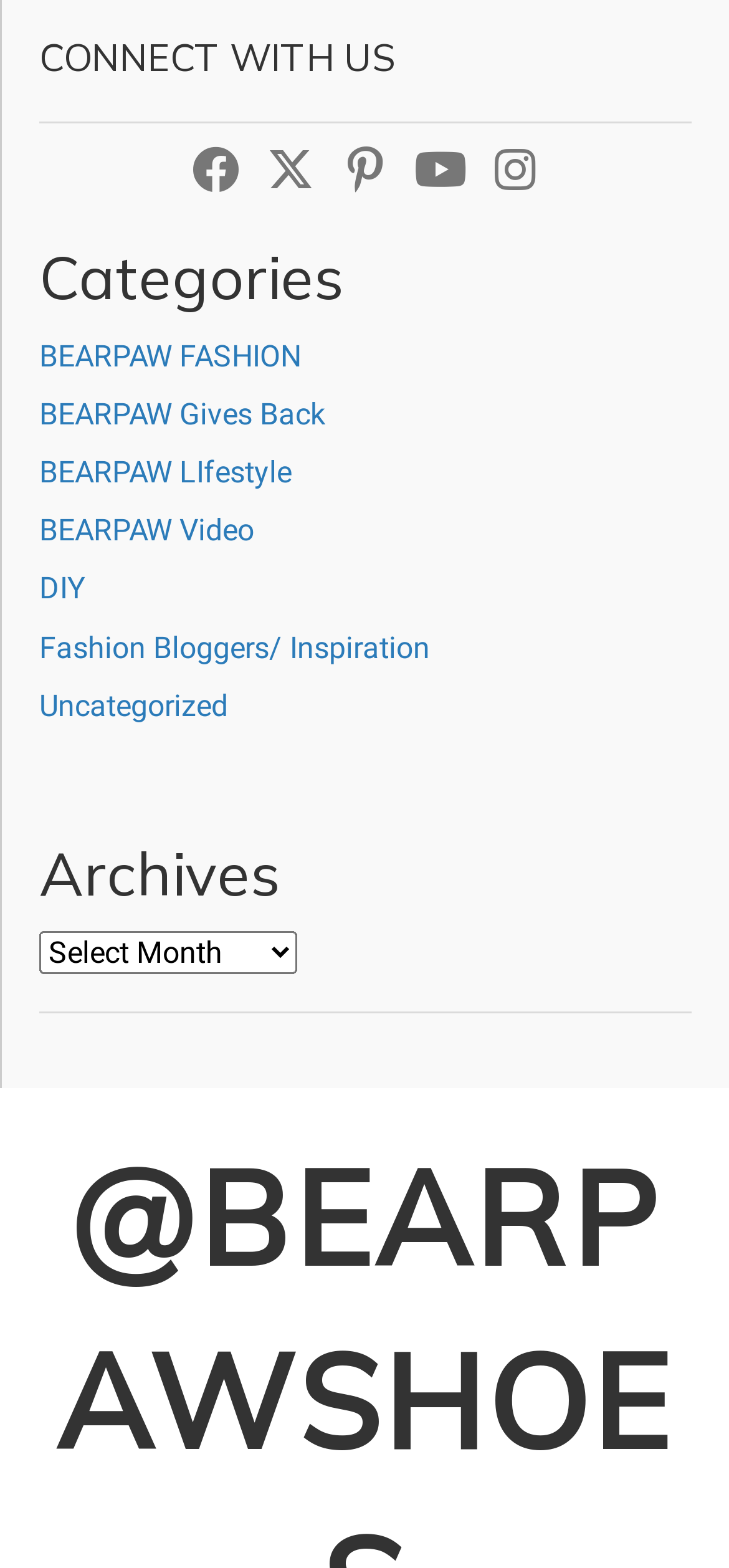Respond to the question below with a concise word or phrase:
What type of content is available on the website?

Blog posts, videos, DIY, fashion